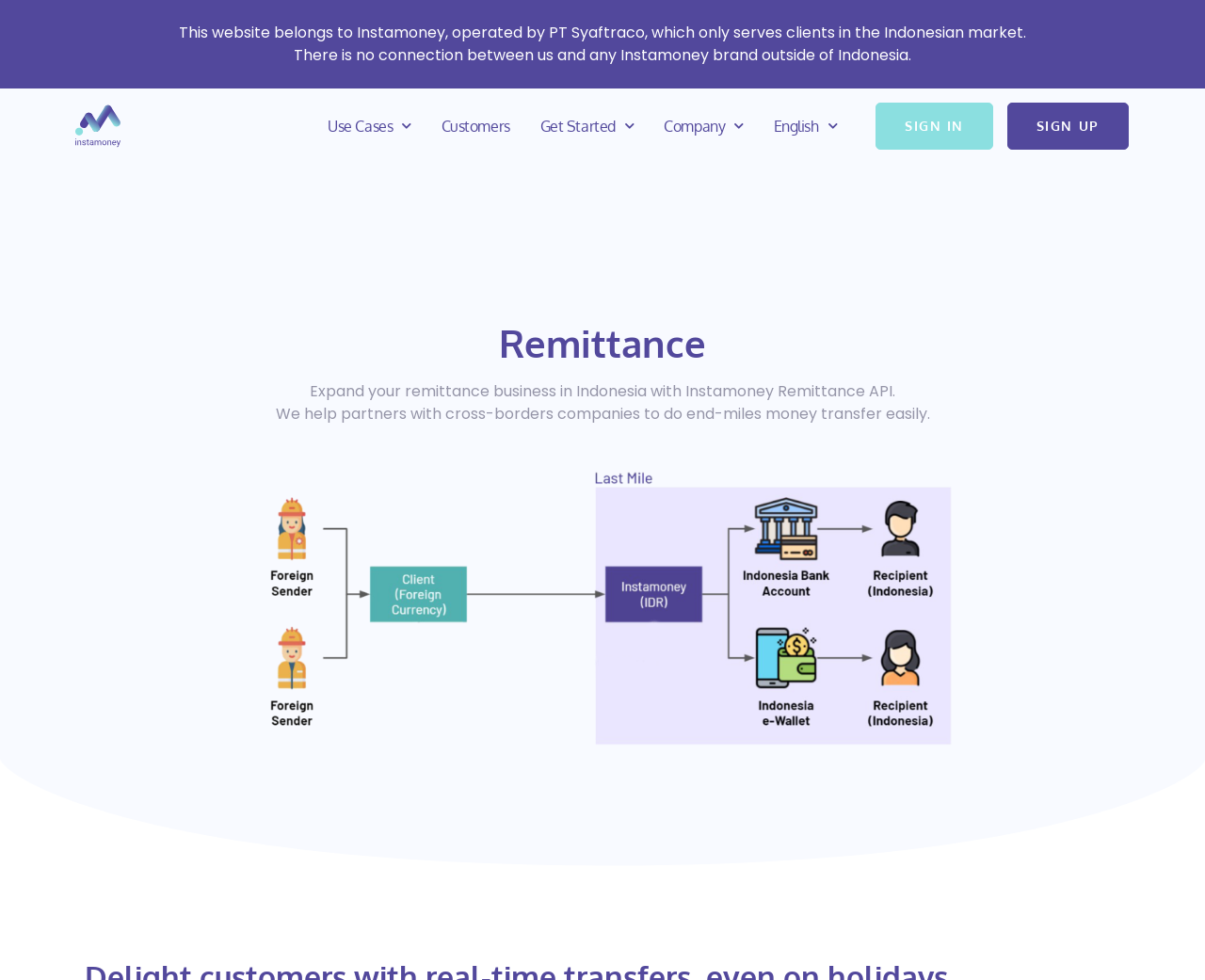Answer this question using a single word or a brief phrase:
How many links are in the top navigation menu?

5